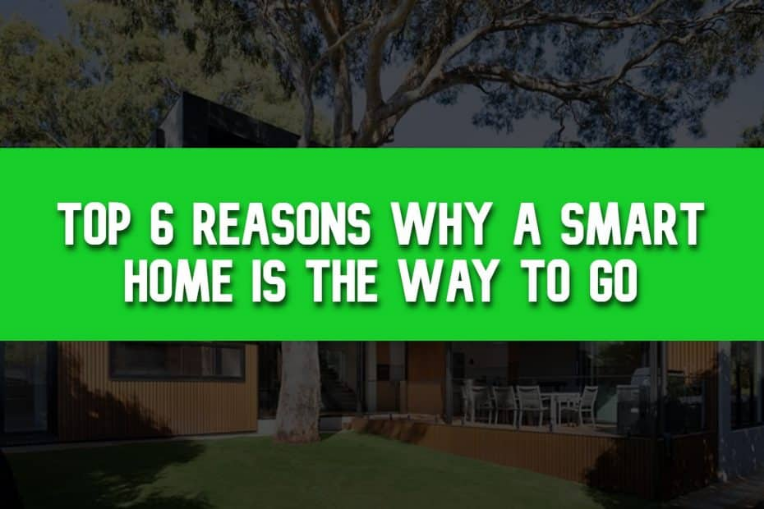Please give a concise answer to this question using a single word or phrase: 
What is the theme of the image?

Smart living spaces